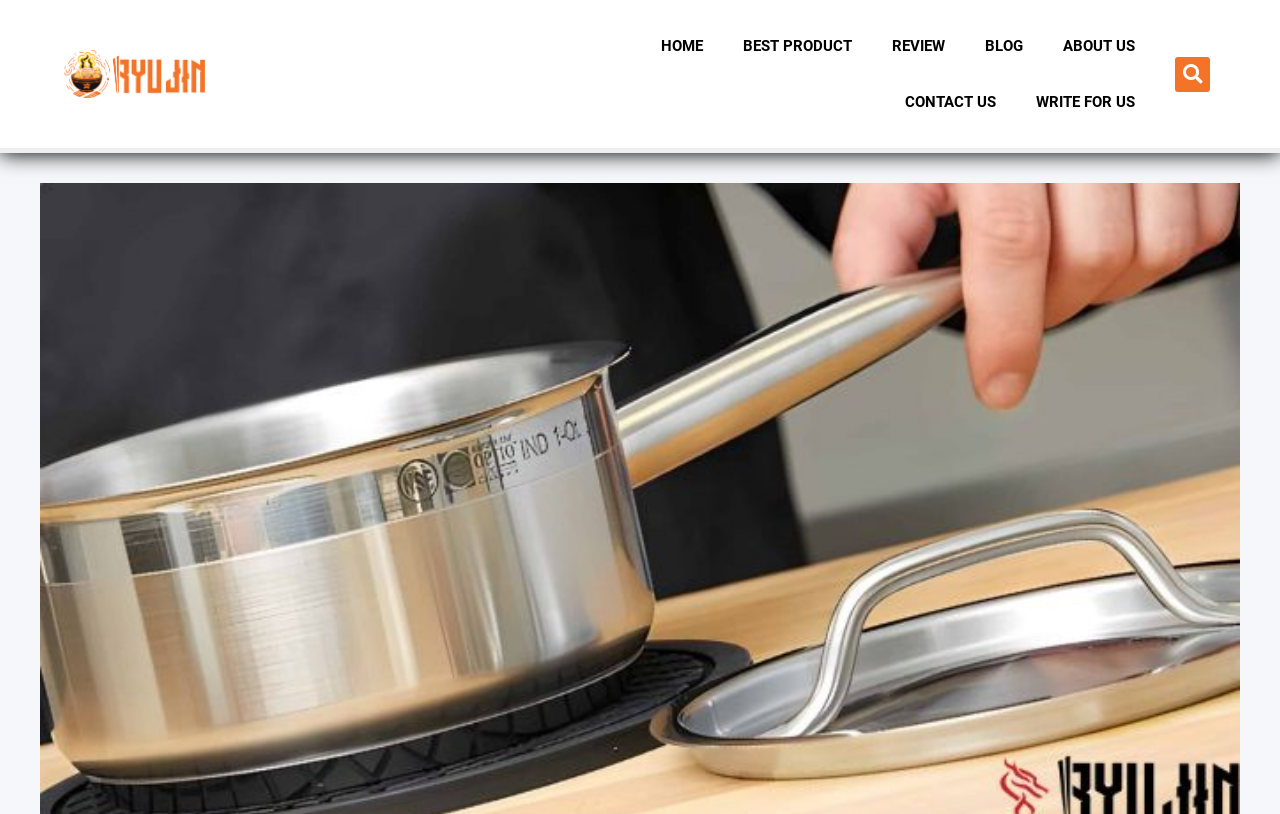How many columns are there in the top navigation bar?
Based on the content of the image, thoroughly explain and answer the question.

I analyzed the bounding box coordinates of the navigation links and found that they are stacked vertically, indicating that they are in a single column.